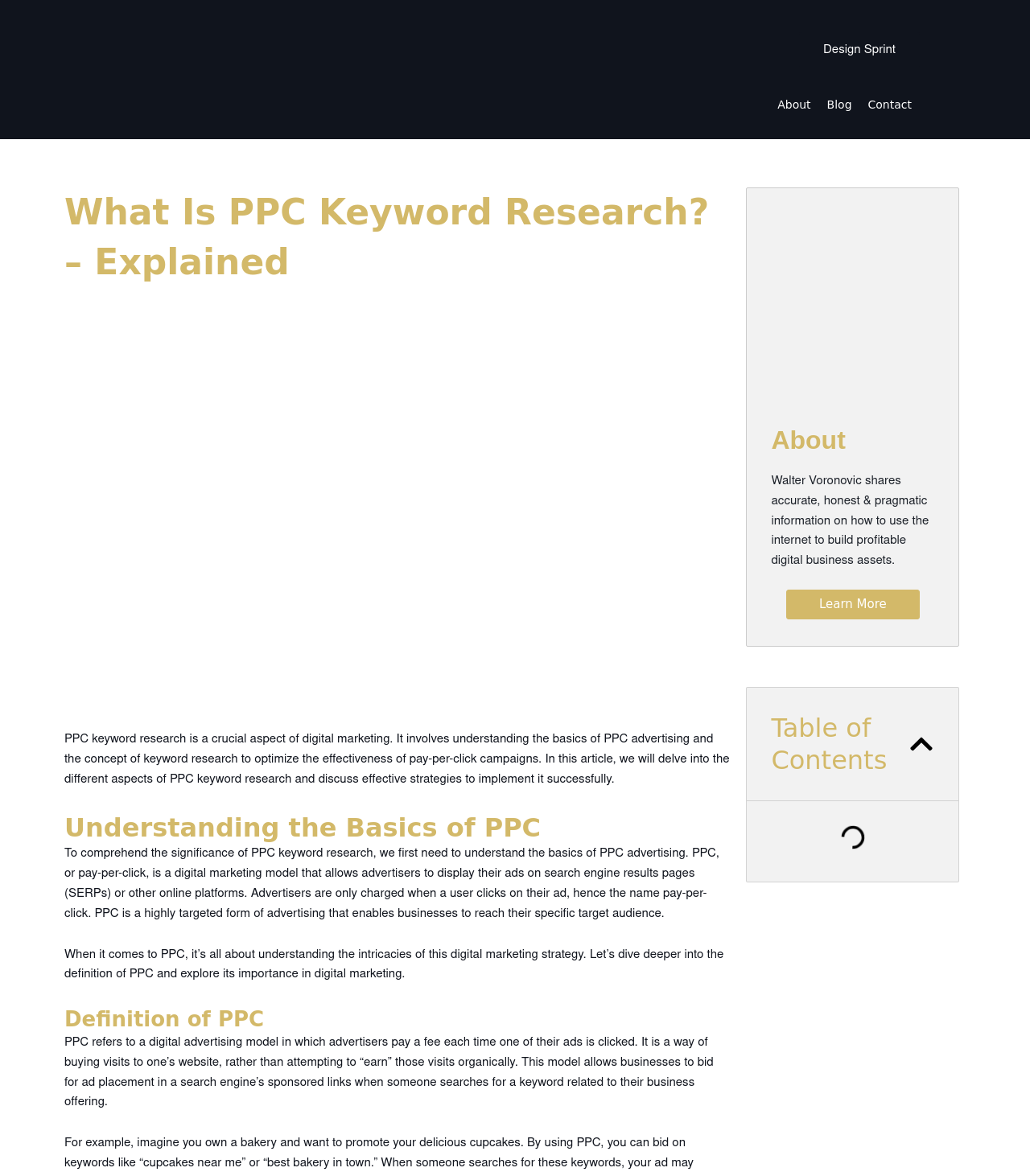Use a single word or phrase to answer the following:
What is the purpose of PPC keyword research?

Optimize pay-per-click campaigns